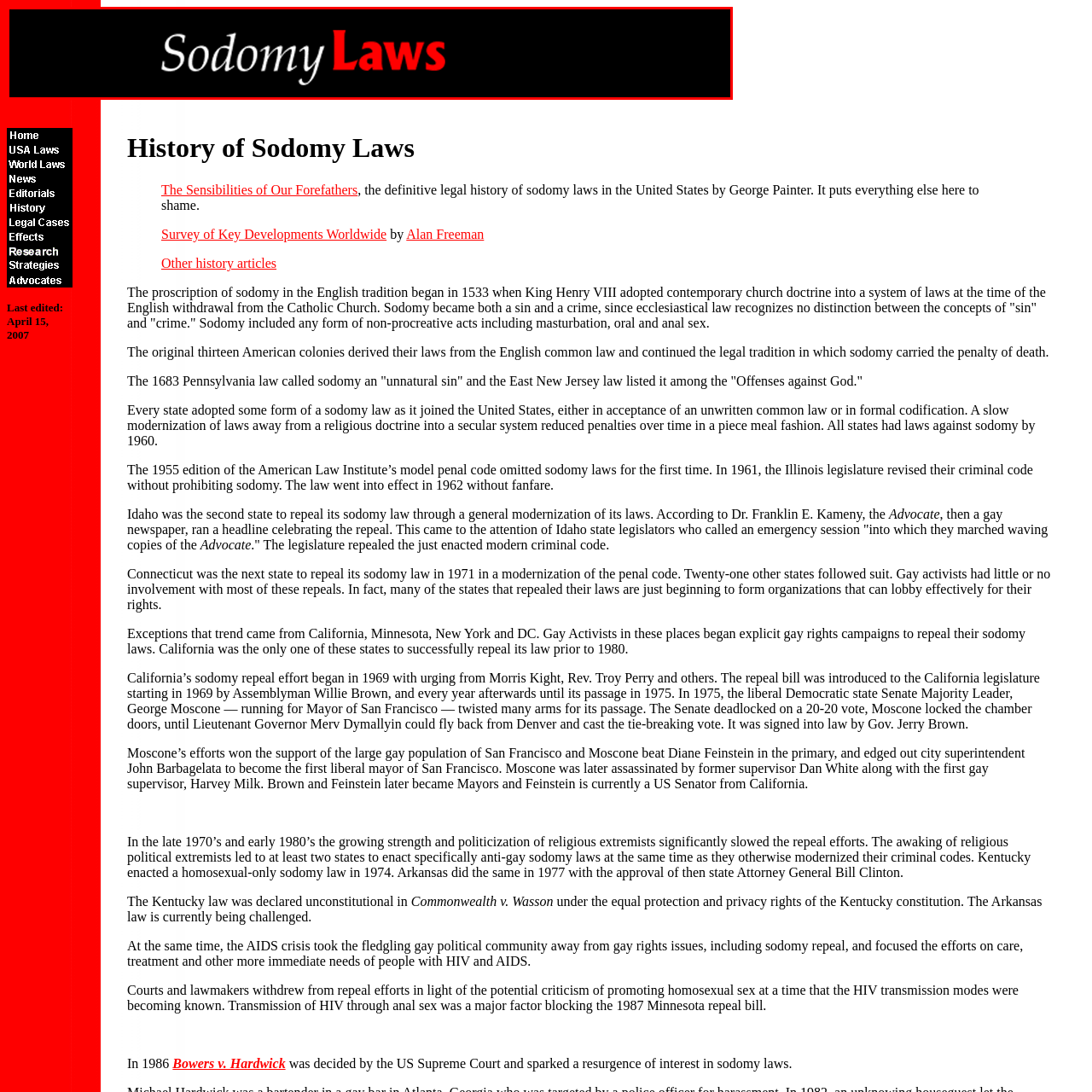Elaborate on the details of the image that is highlighted by the red boundary.

The image prominently displays the words "Sodomy Laws" in a striking font, with "Sodomy" rendered in white and "Laws" in a bold red. The contrasting colors against a black background enhance the visual impact, drawing attention to the topic. This image serves as a graphic representation related to the historical context and legal discussions surrounding sodomy laws, which have evolved significantly over time, reflective of societal attitudes and legal frameworks in the United States.